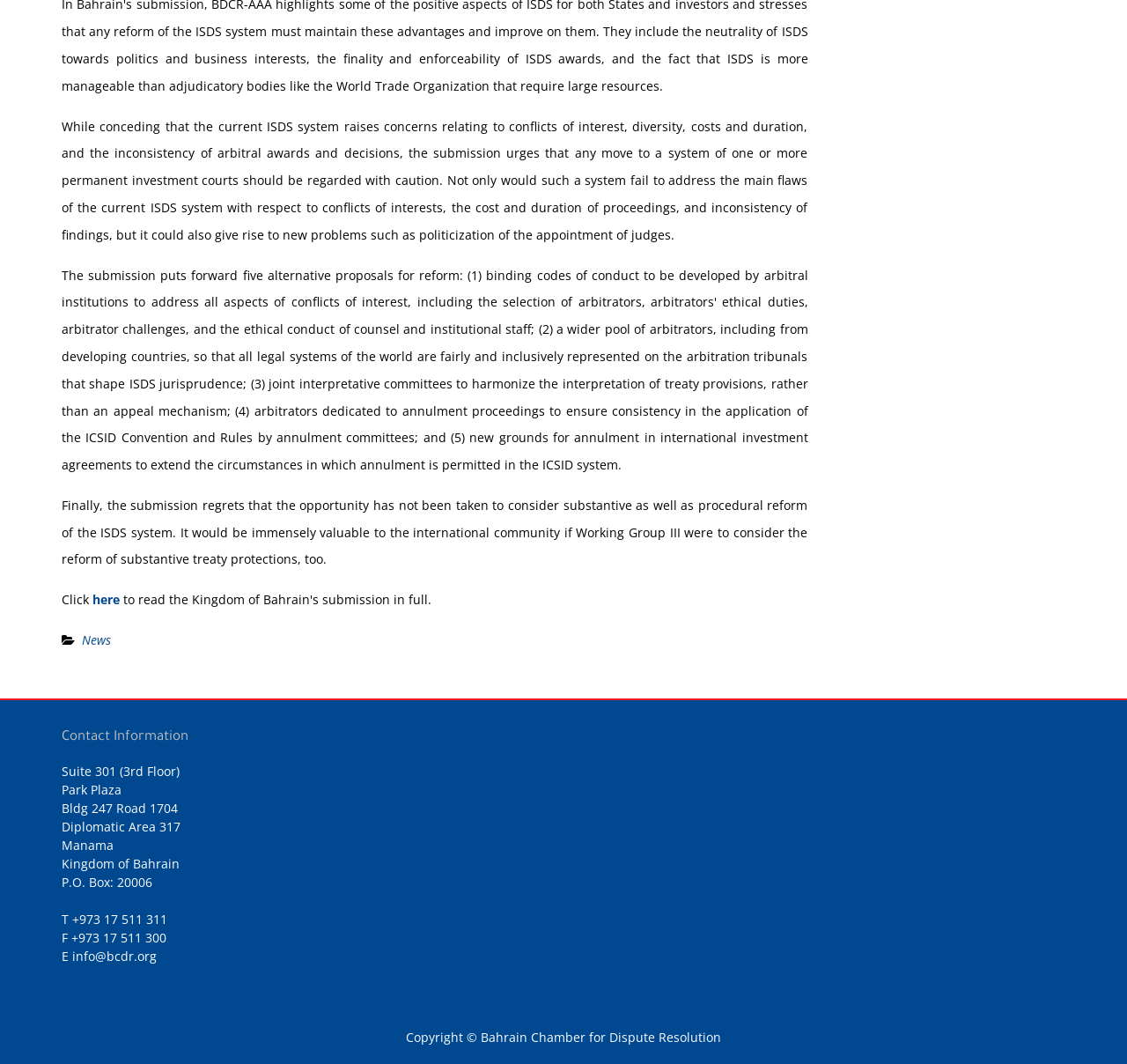Determine the bounding box for the HTML element described here: "info@bcdr.org". The coordinates should be given as [left, top, right, bottom] with each number being a float between 0 and 1.

[0.064, 0.891, 0.139, 0.907]